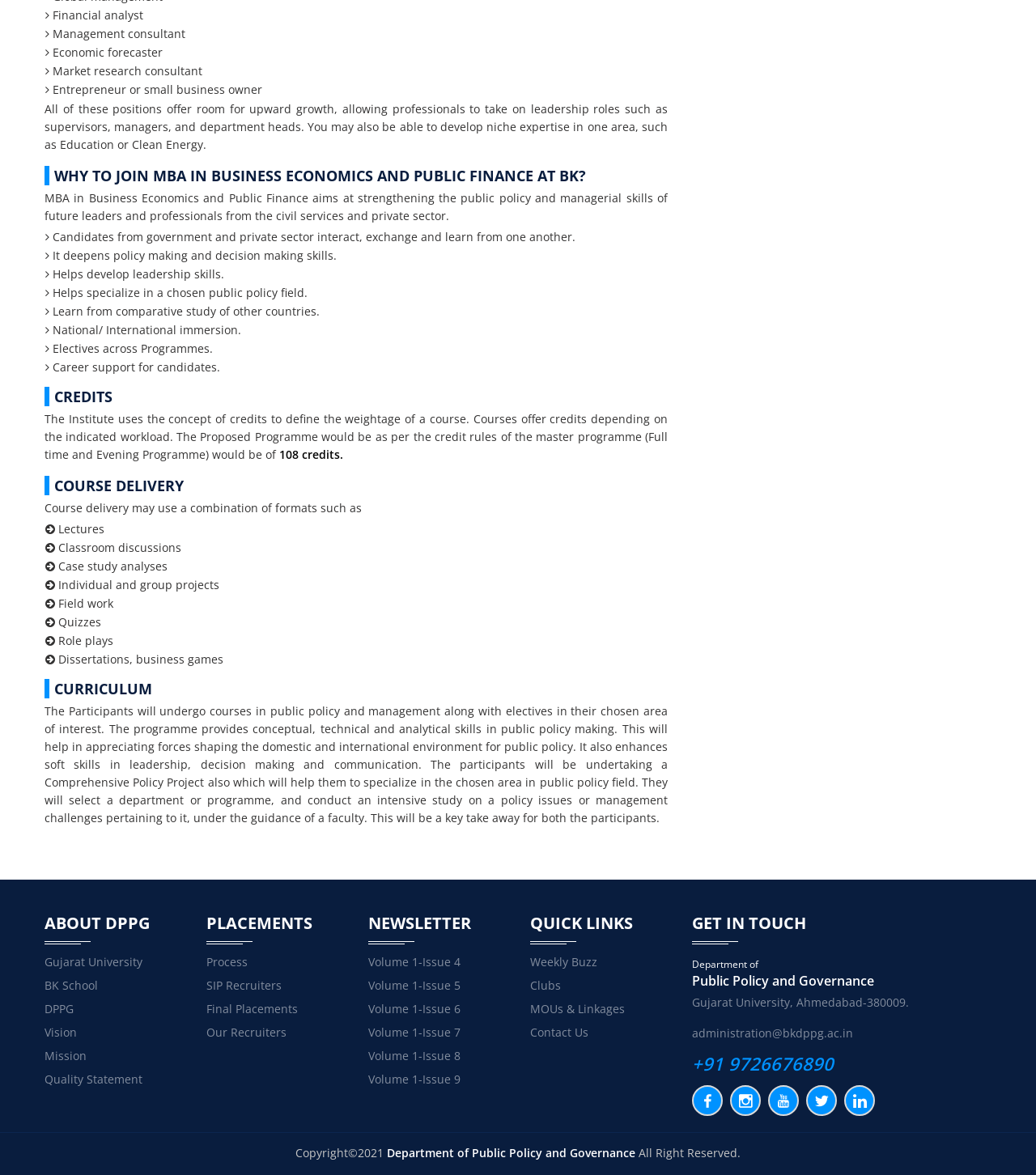Please determine the bounding box coordinates of the element to click on in order to accomplish the following task: "Click on 'Gujarat University'". Ensure the coordinates are four float numbers ranging from 0 to 1, i.e., [left, top, right, bottom].

[0.043, 0.812, 0.138, 0.825]